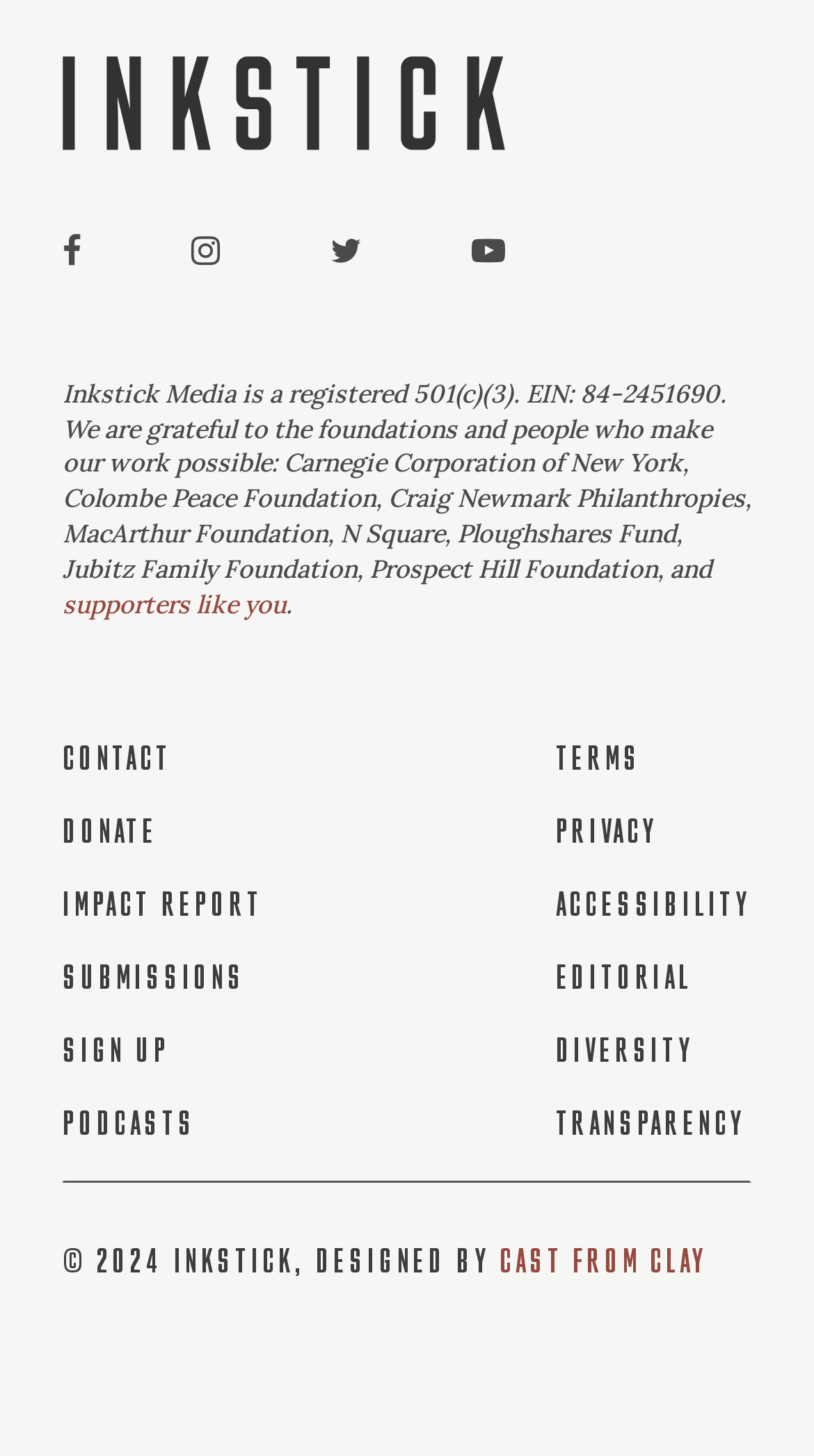Kindly respond to the following question with a single word or a brief phrase: 
What is the purpose of the 'supporters like you' link?

To acknowledge donors